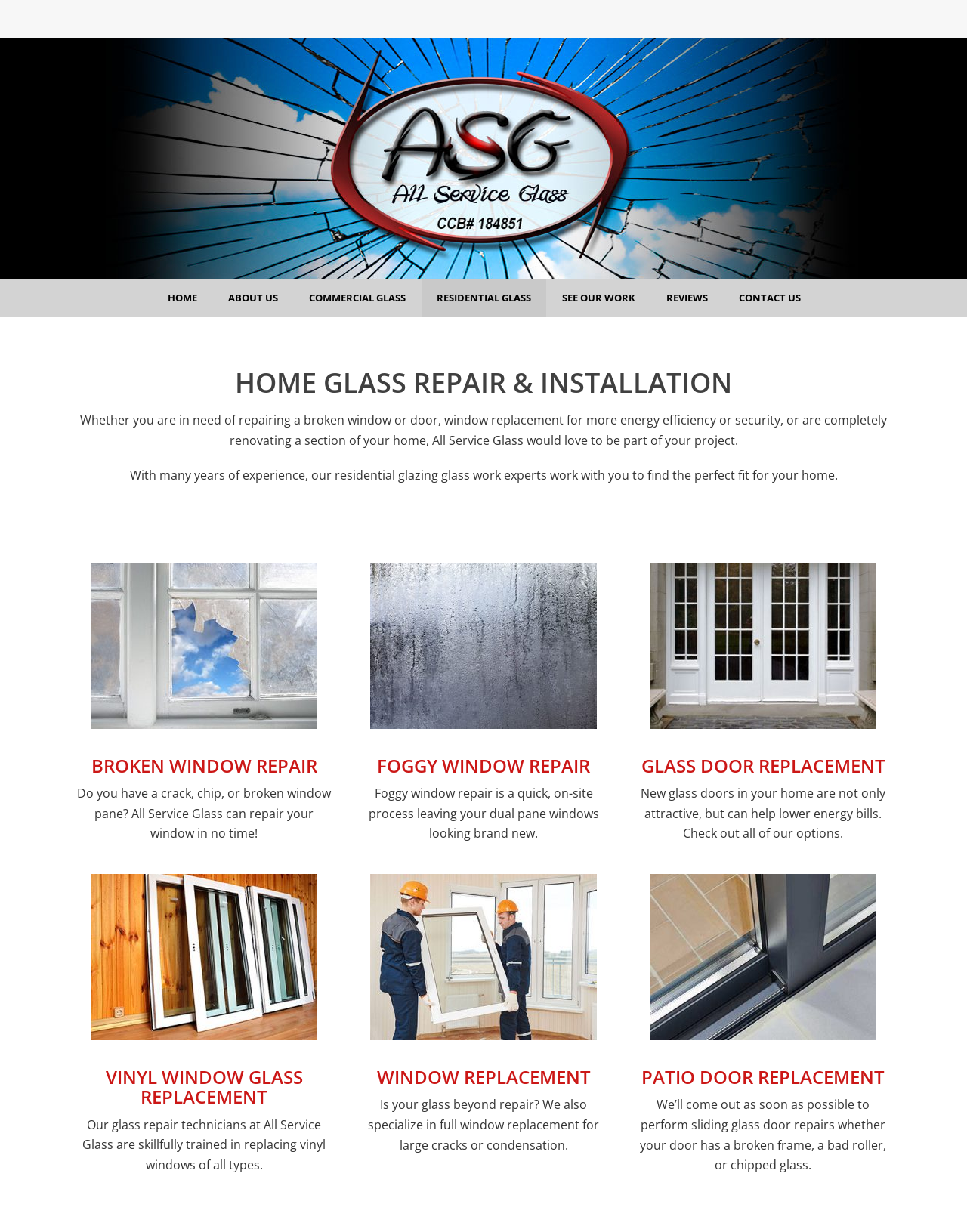Identify the bounding box coordinates for the element that needs to be clicked to fulfill this instruction: "Click HOME". Provide the coordinates in the format of four float numbers between 0 and 1: [left, top, right, bottom].

[0.157, 0.226, 0.219, 0.258]